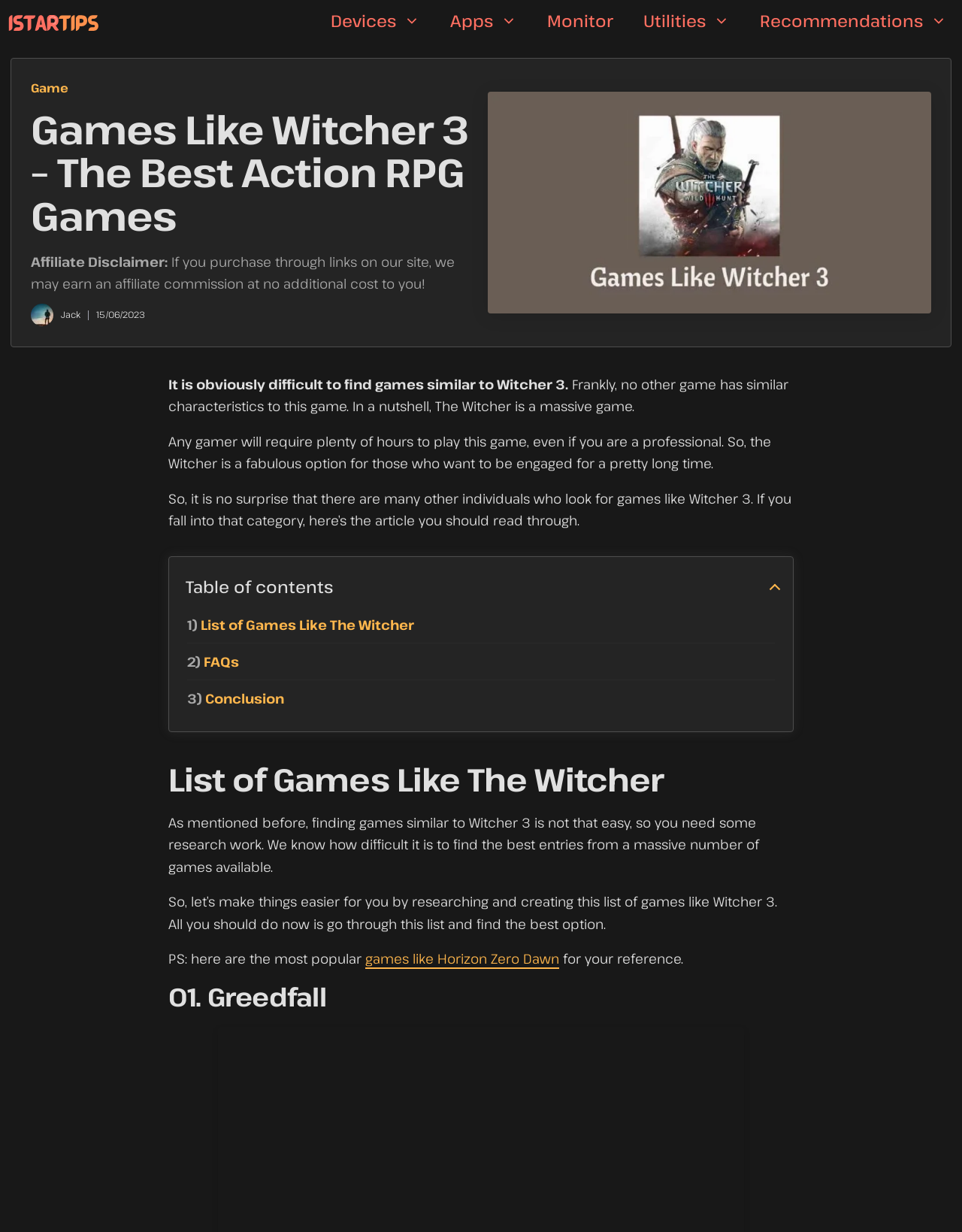Given the element description Apps, predict the bounding box coordinates for the UI element in the webpage screenshot. The format should be (top-left x, top-left y, bottom-right x, bottom-right y), and the values should be between 0 and 1.

[0.452, 0.0, 0.553, 0.033]